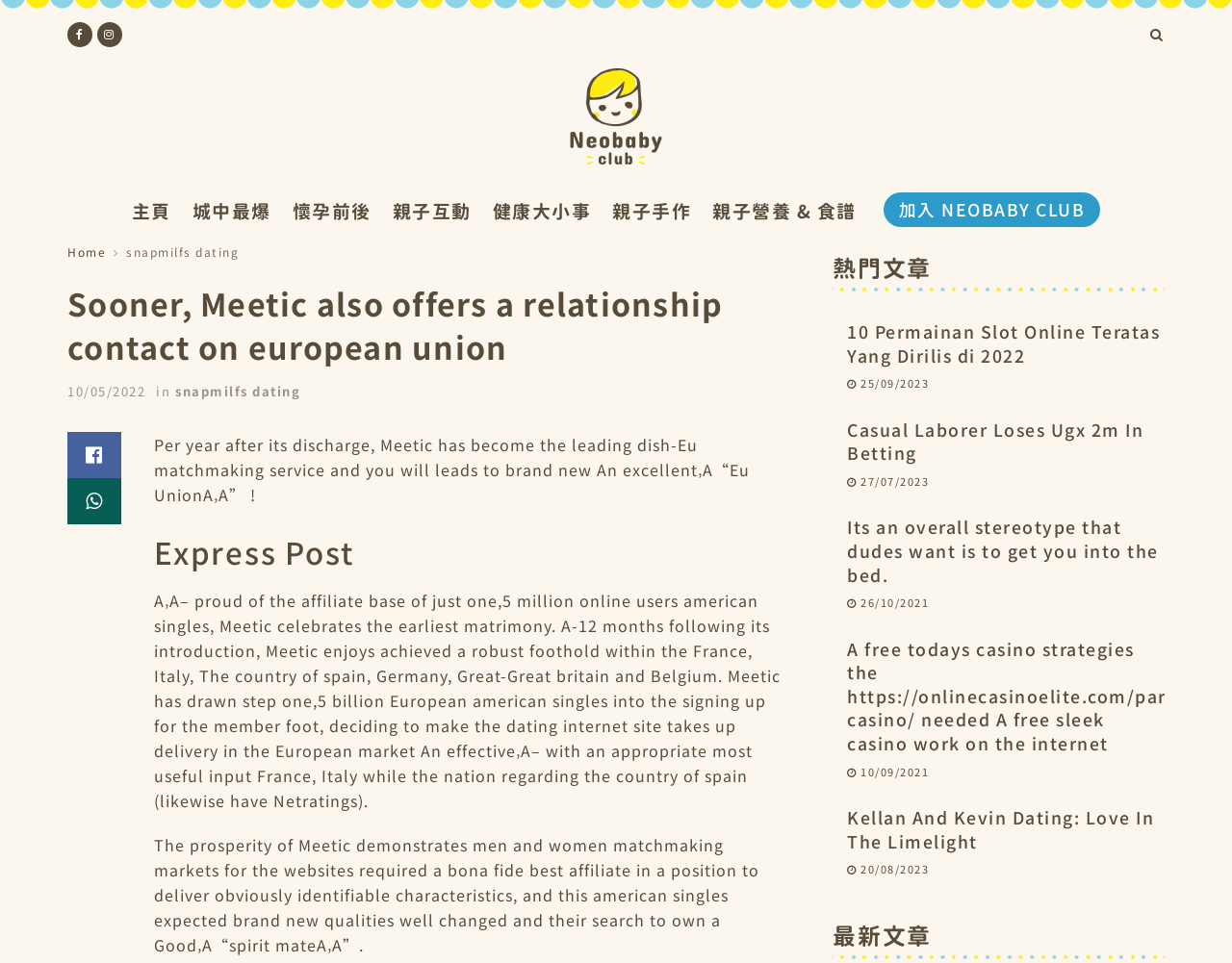Identify the bounding box for the UI element that is described as follows: "snapmilfs dating".

[0.142, 0.397, 0.244, 0.416]